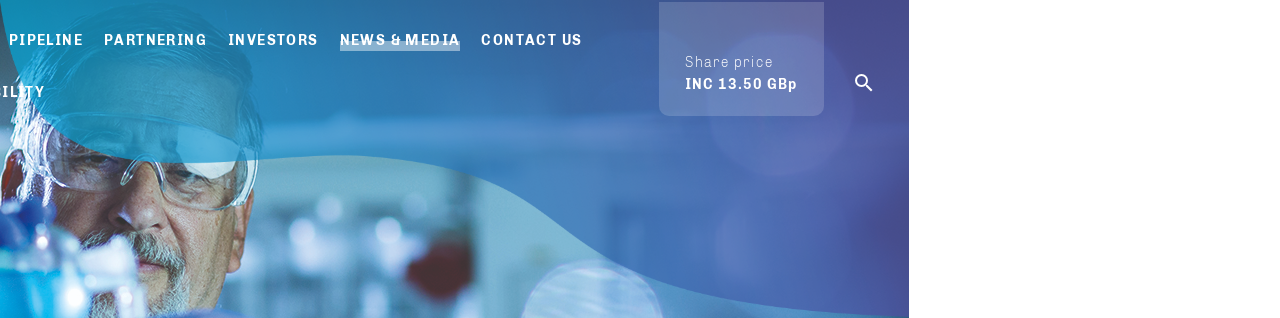Give a one-word or short-phrase answer to the following question: 
What is the dominant color scheme of the design?

Blue hues